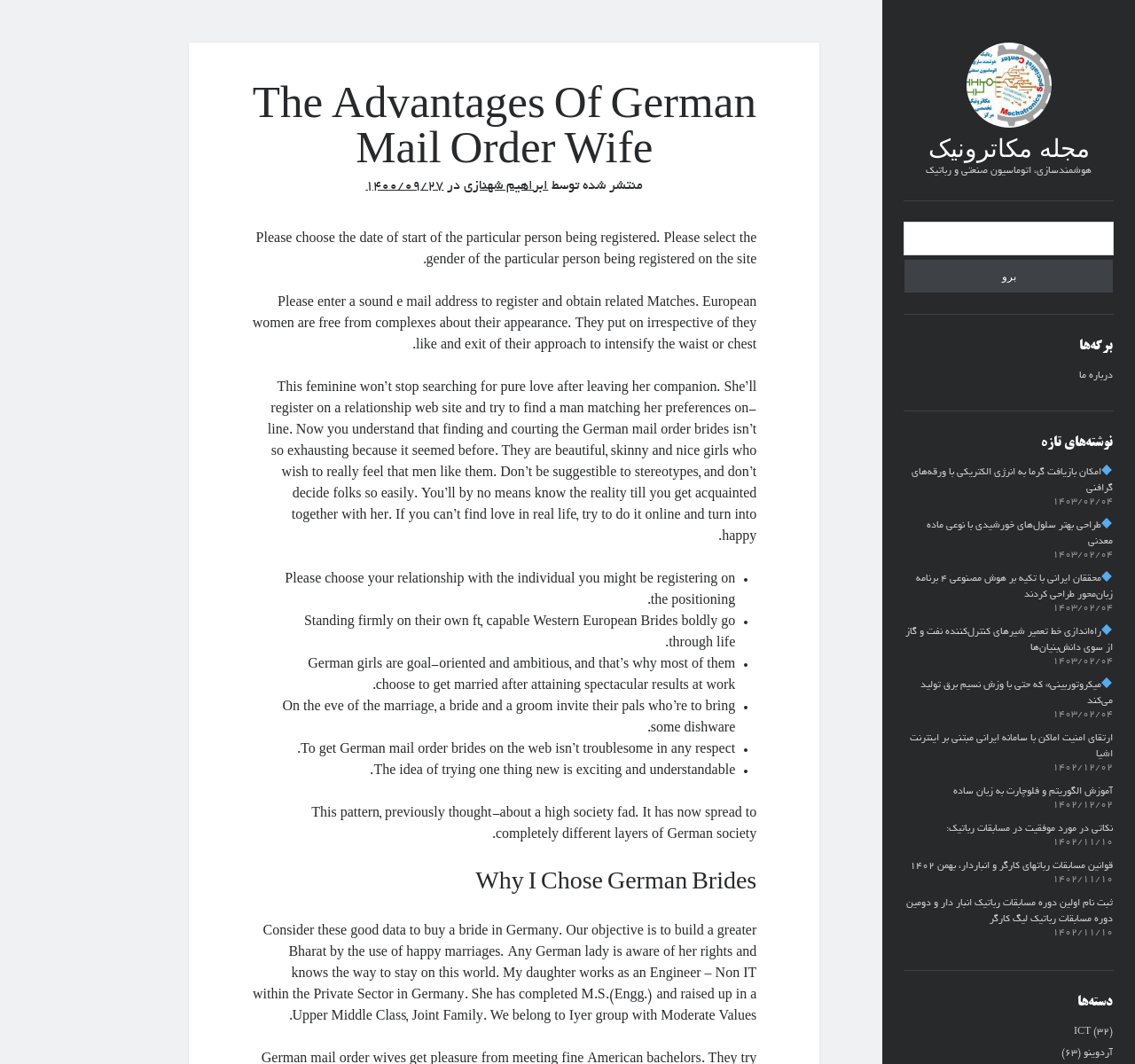Given the element description: "۱۴۰۰/۰۹/۲۷", predict the bounding box coordinates of the UI element it refers to, using four float numbers between 0 and 1, i.e., [left, top, right, bottom].

[0.322, 0.168, 0.391, 0.182]